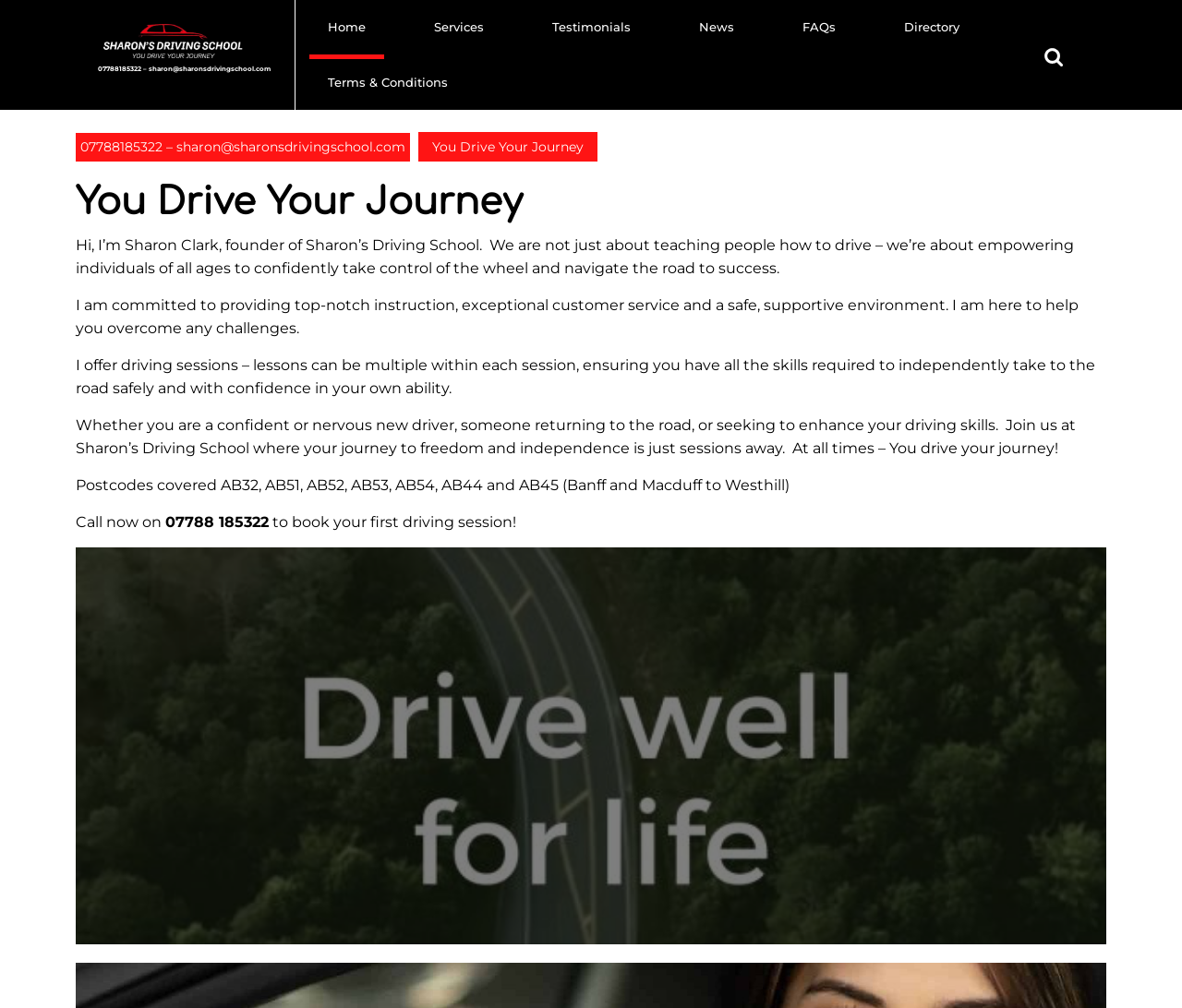What is the founder's name of Sharon's Driving School?
Based on the image, answer the question with as much detail as possible.

I found the founder's name by reading the text 'Hi, I’m Sharon Clark, founder of Sharon’s Driving School.' in the webpage content.